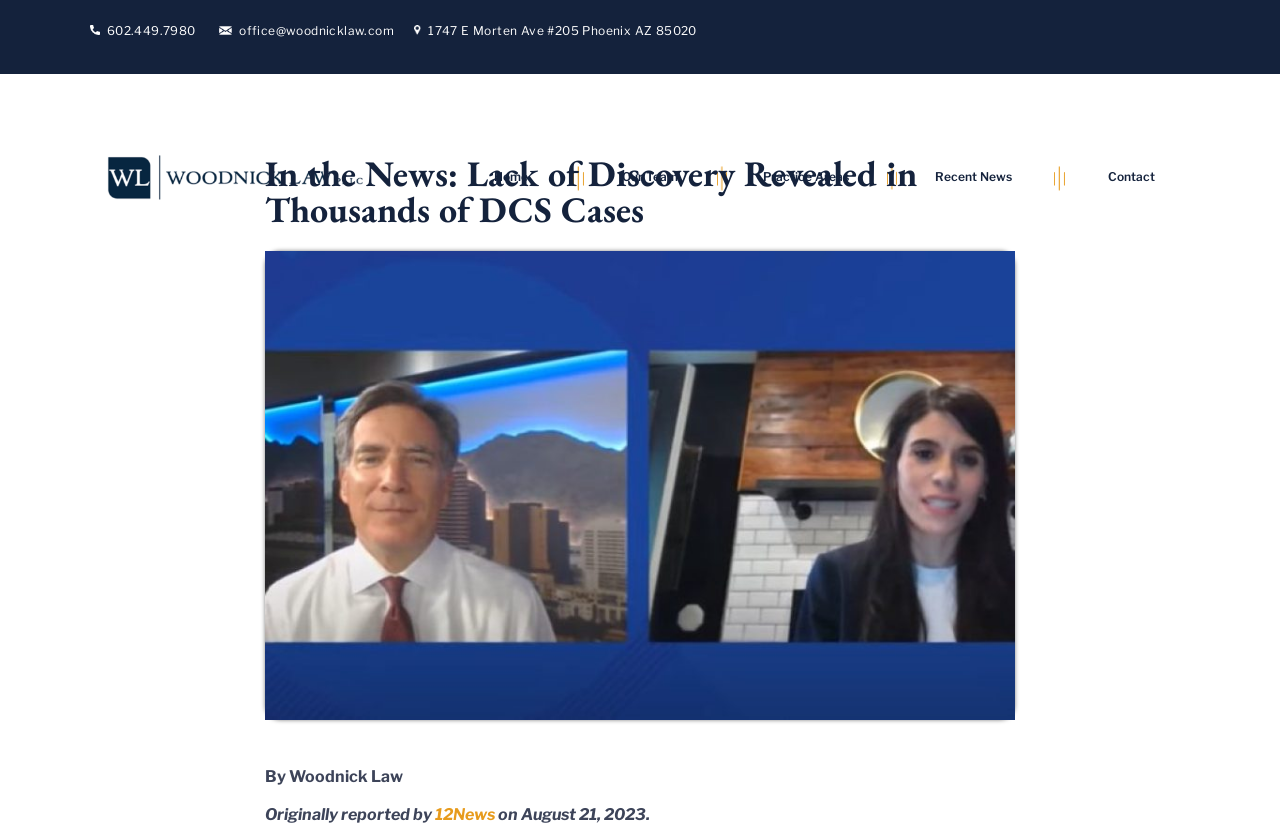Determine the bounding box coordinates of the section I need to click to execute the following instruction: "Send an email to the office". Provide the coordinates as four float numbers between 0 and 1, i.e., [left, top, right, bottom].

[0.182, 0.027, 0.324, 0.045]